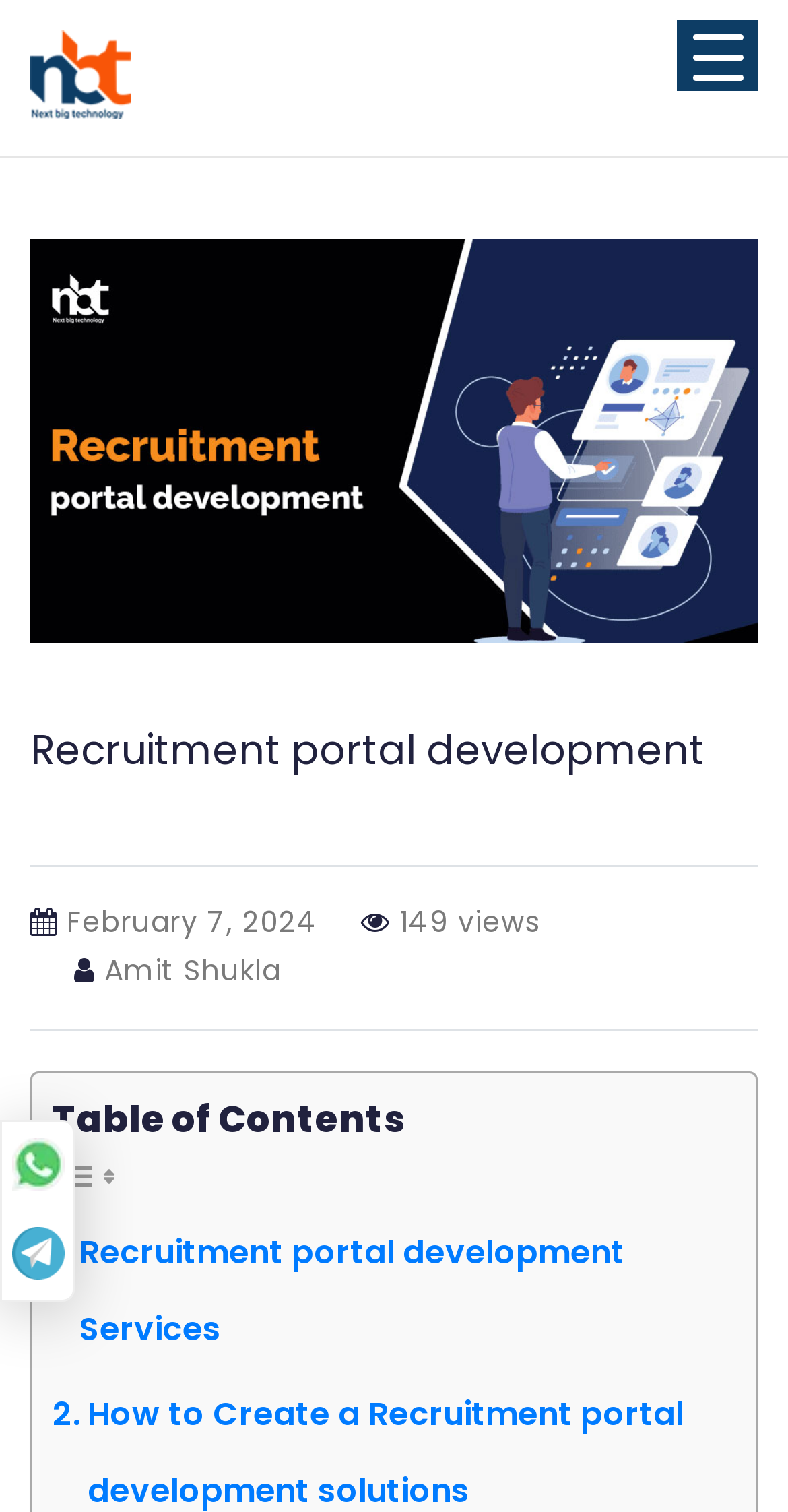Please analyze the image and provide a thorough answer to the question:
What is the author of the webpage content?

The author of the webpage content is 'Amit Shukla' which is a static text element located at the middle of the webpage, with a bounding box of [0.121, 0.628, 0.357, 0.655].